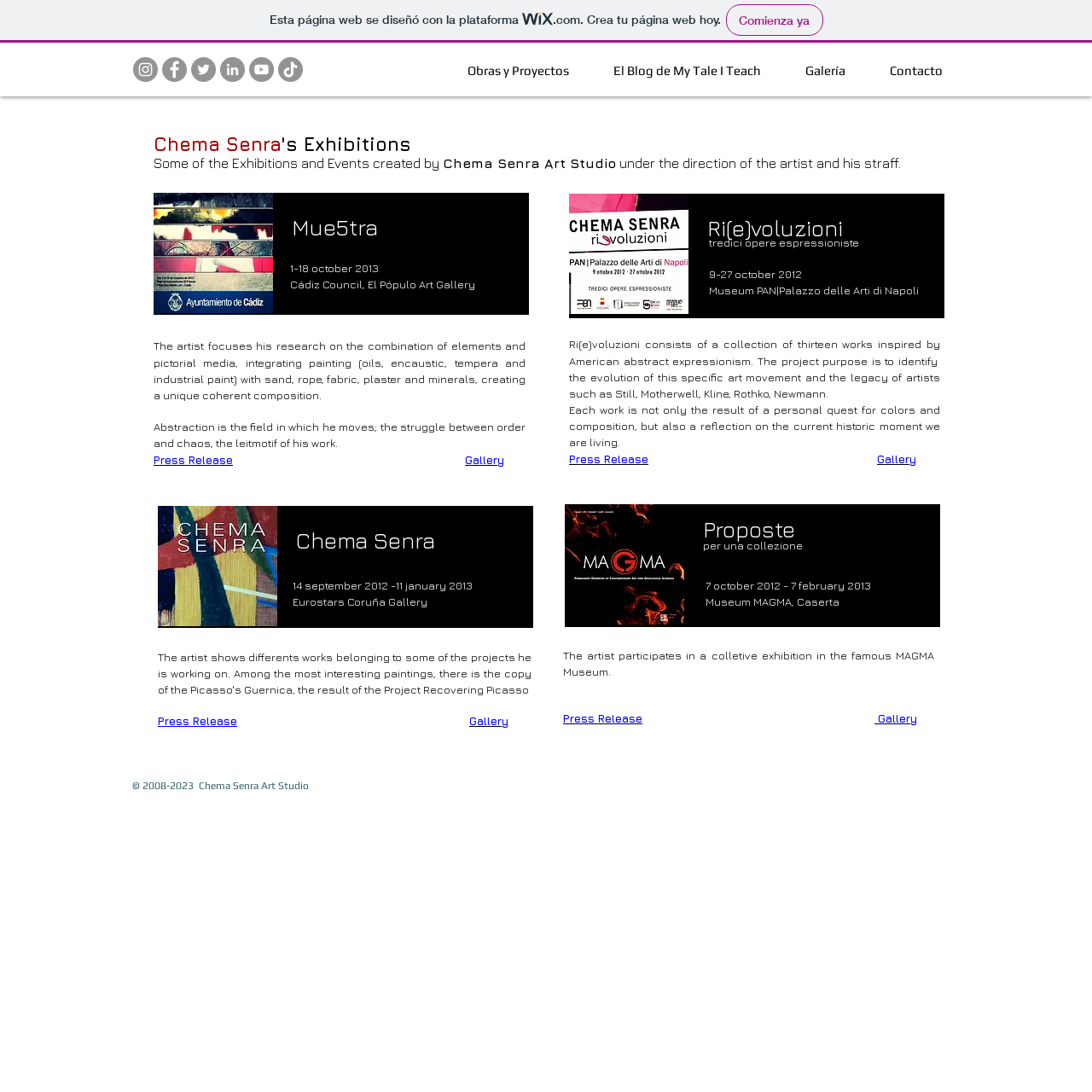Locate the bounding box for the described UI element: "Flood Protection Options for Airports". Ensure the coordinates are four float numbers between 0 and 1, formatted as [left, top, right, bottom].

None